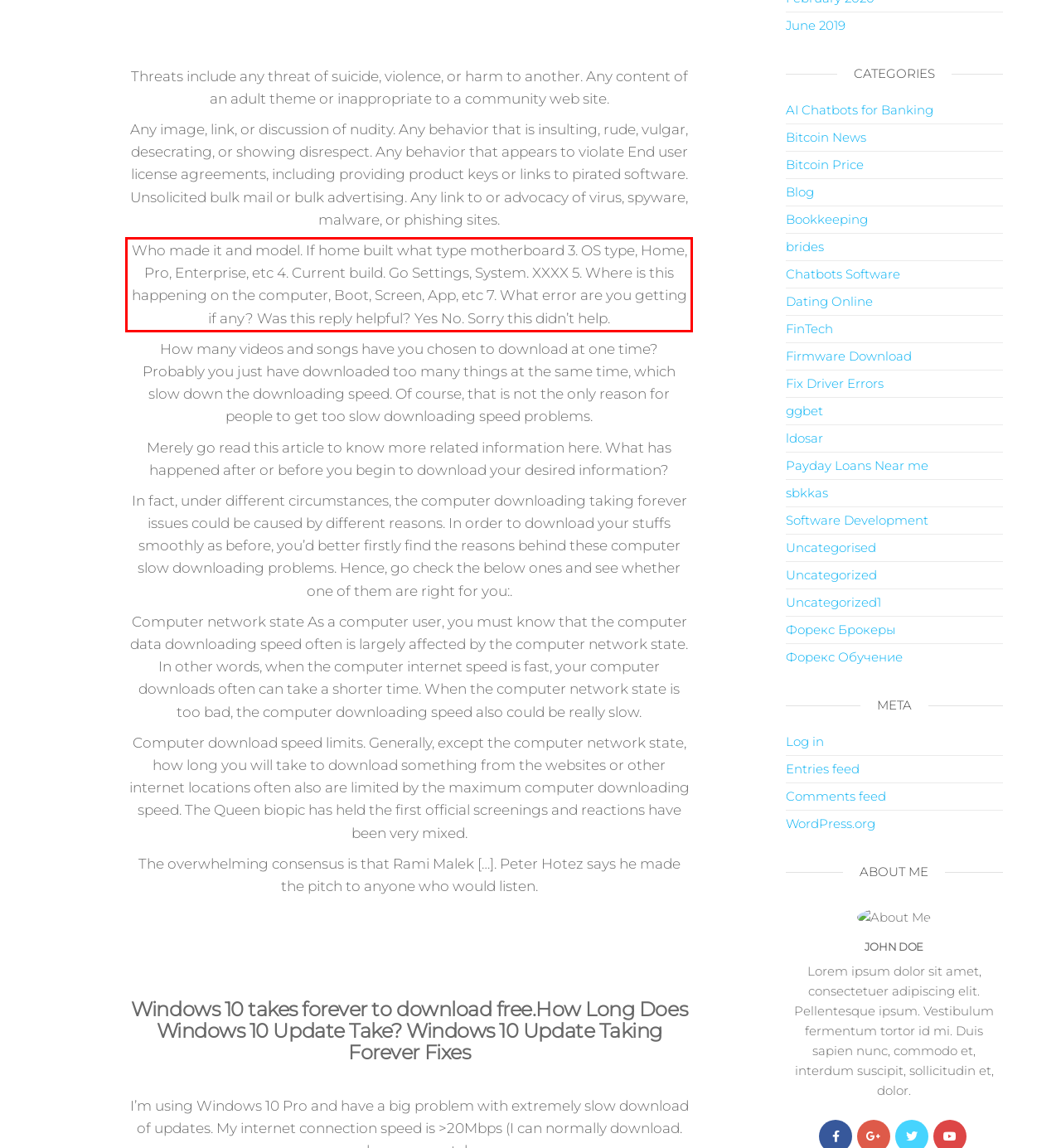You have a screenshot with a red rectangle around a UI element. Recognize and extract the text within this red bounding box using OCR.

Who made it and model. If home built what type motherboard 3. OS type, Home, Pro, Enterprise, etc 4. Current build. Go Settings, System. XXXX 5. Where is this happening on the computer, Boot, Screen, App, etc 7. What error are you getting if any? Was this reply helpful? Yes No. Sorry this didn’t help.